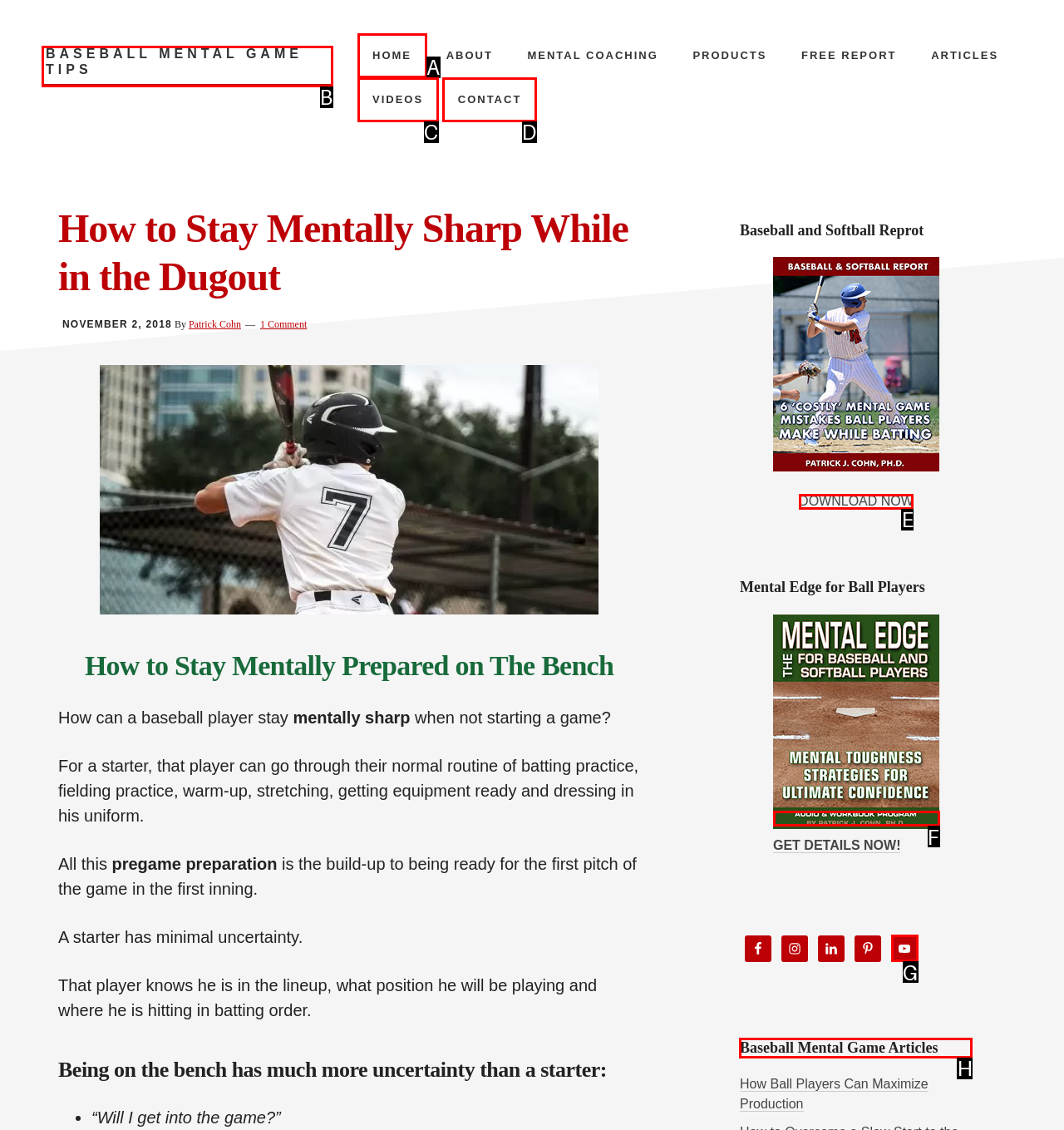Find the HTML element to click in order to complete this task: Read the 'Baseball Mental Game Articles'
Answer with the letter of the correct option.

H